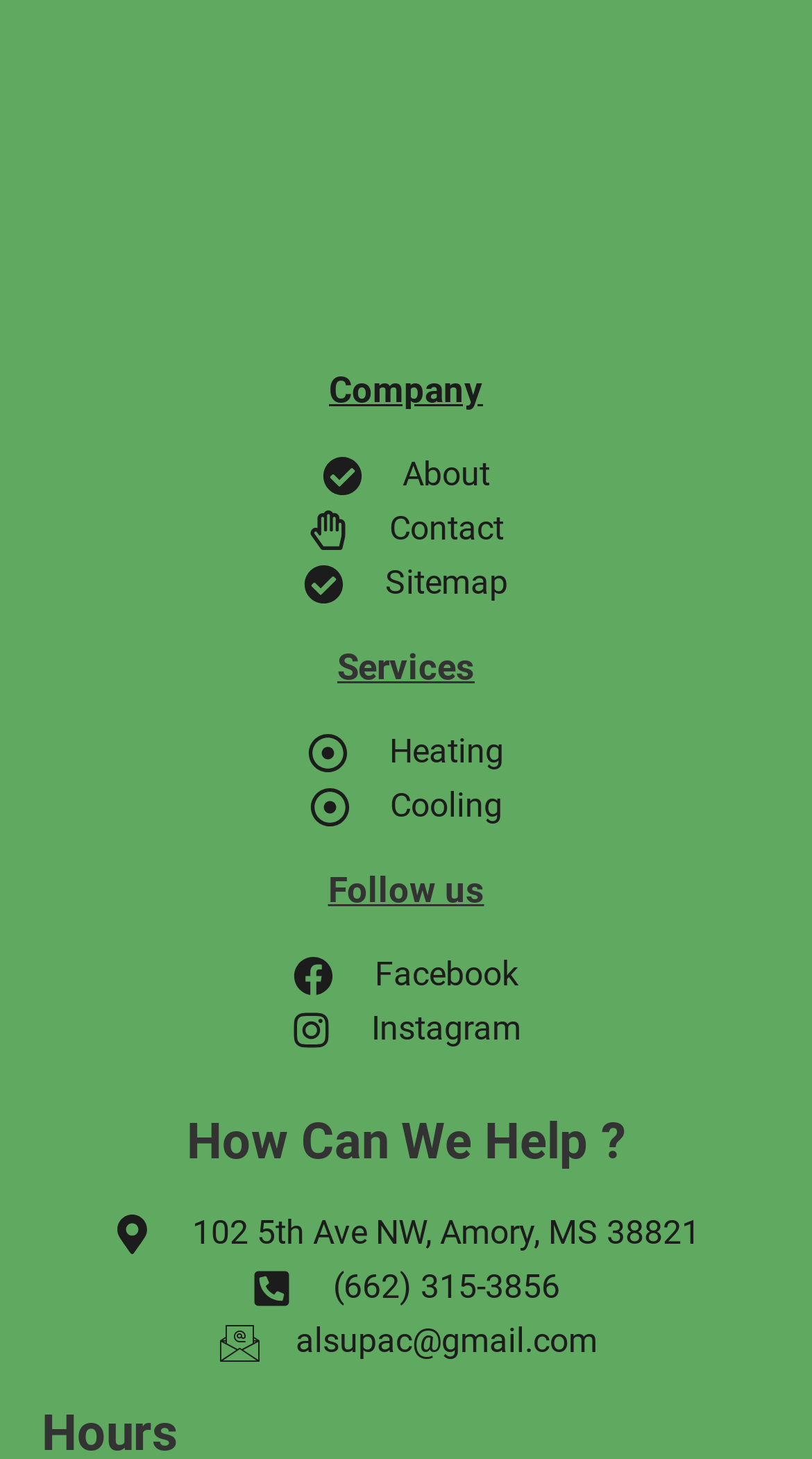What is the address of the company? From the image, respond with a single word or brief phrase.

102 5th Ave NW, Amory, MS 38821